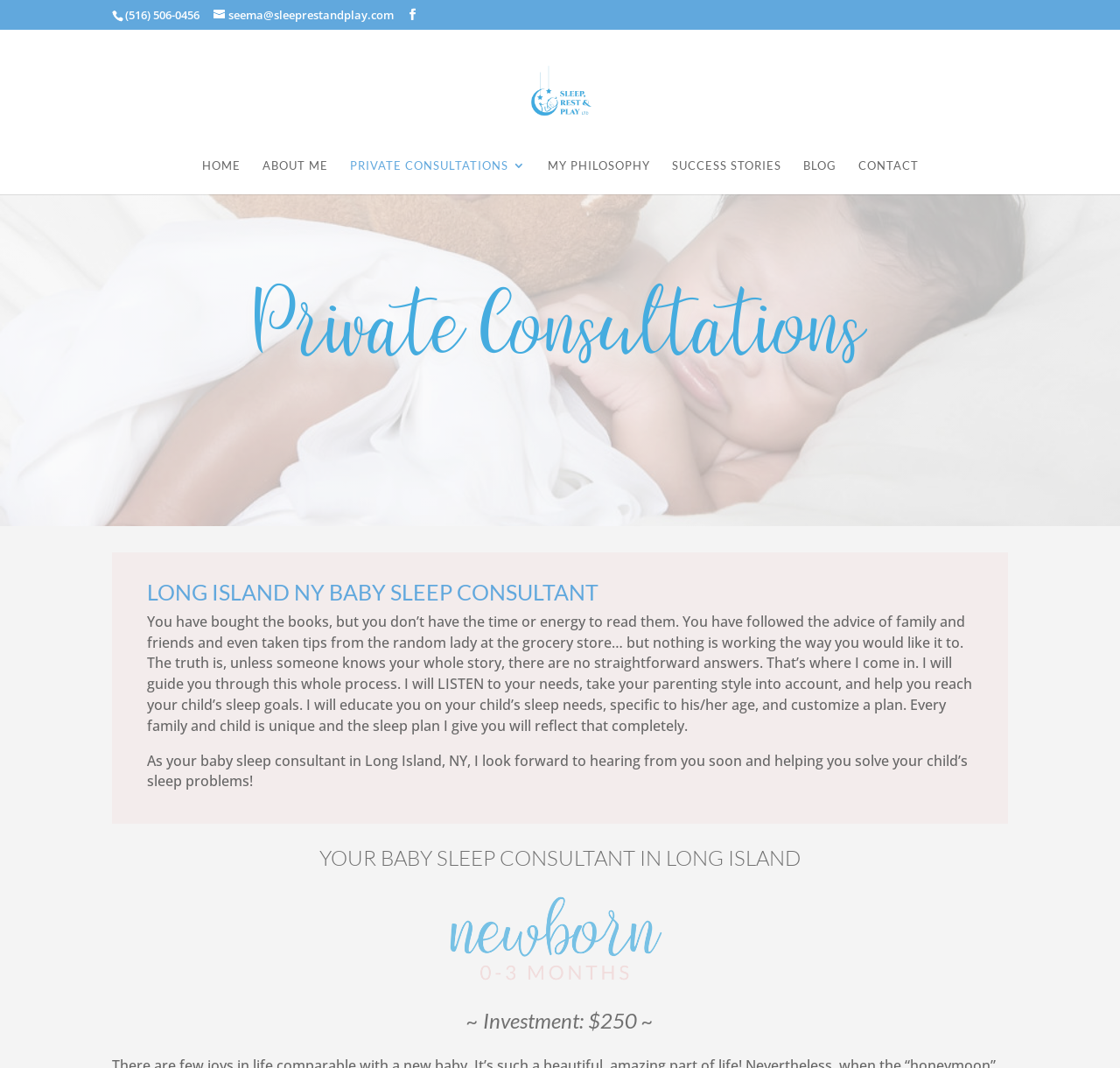Point out the bounding box coordinates of the section to click in order to follow this instruction: "Learn about private consultations".

[0.312, 0.149, 0.469, 0.182]